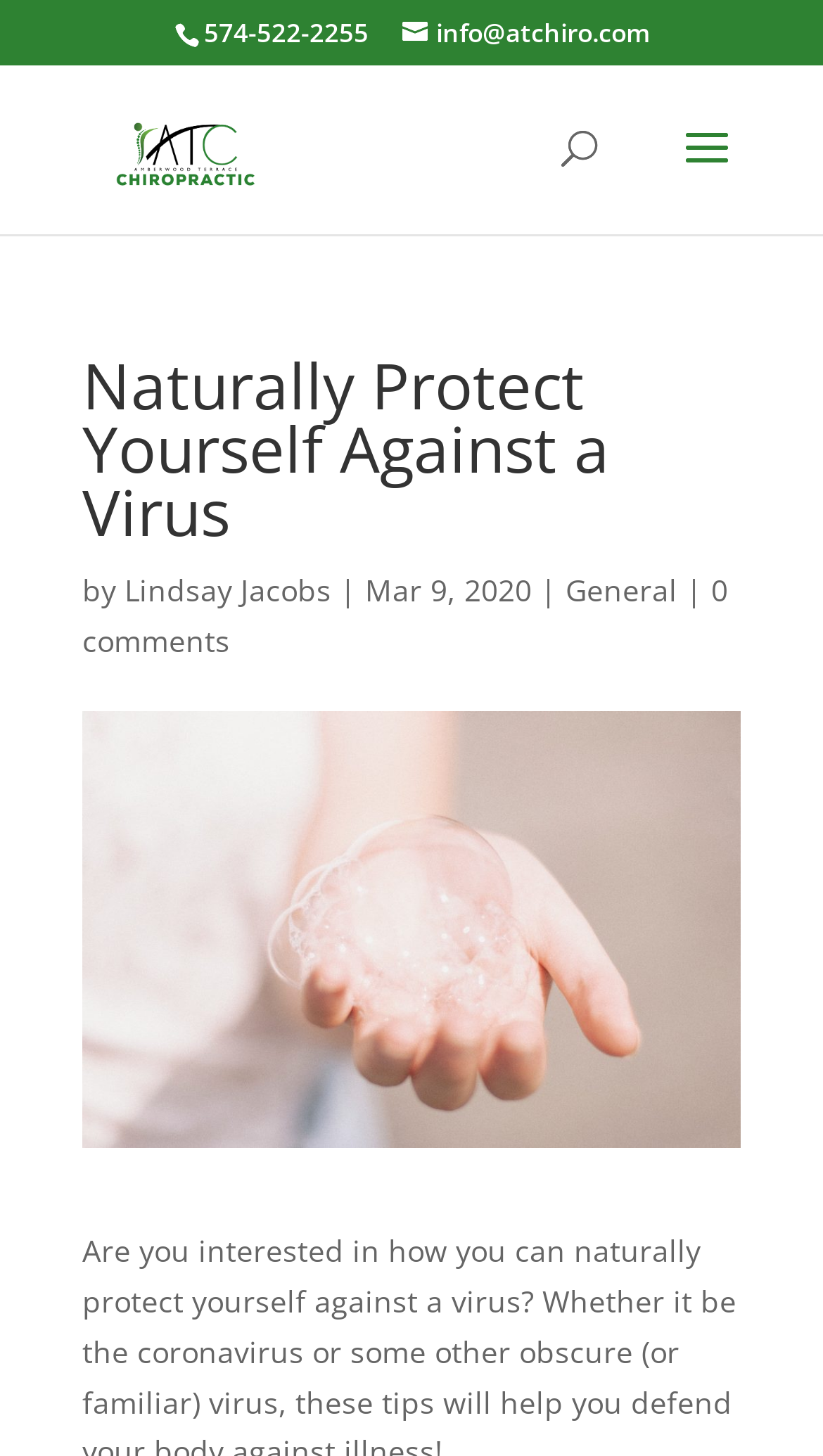What is the date of the article? Based on the screenshot, please respond with a single word or phrase.

Mar 9, 2020